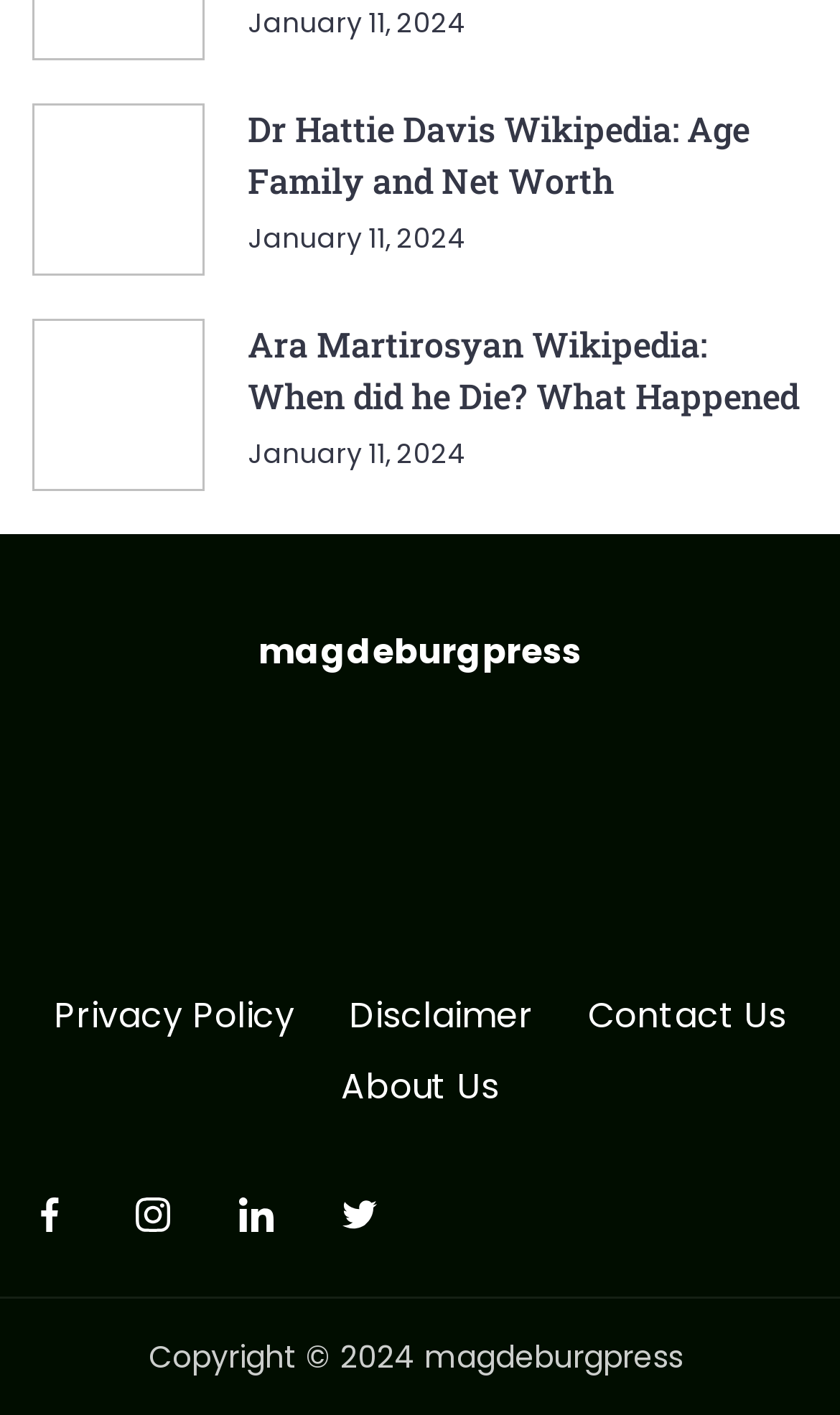Please locate the bounding box coordinates for the element that should be clicked to achieve the following instruction: "Read about Ara Martirosyan Wikipedia". Ensure the coordinates are given as four float numbers between 0 and 1, i.e., [left, top, right, bottom].

[0.295, 0.226, 0.951, 0.295]